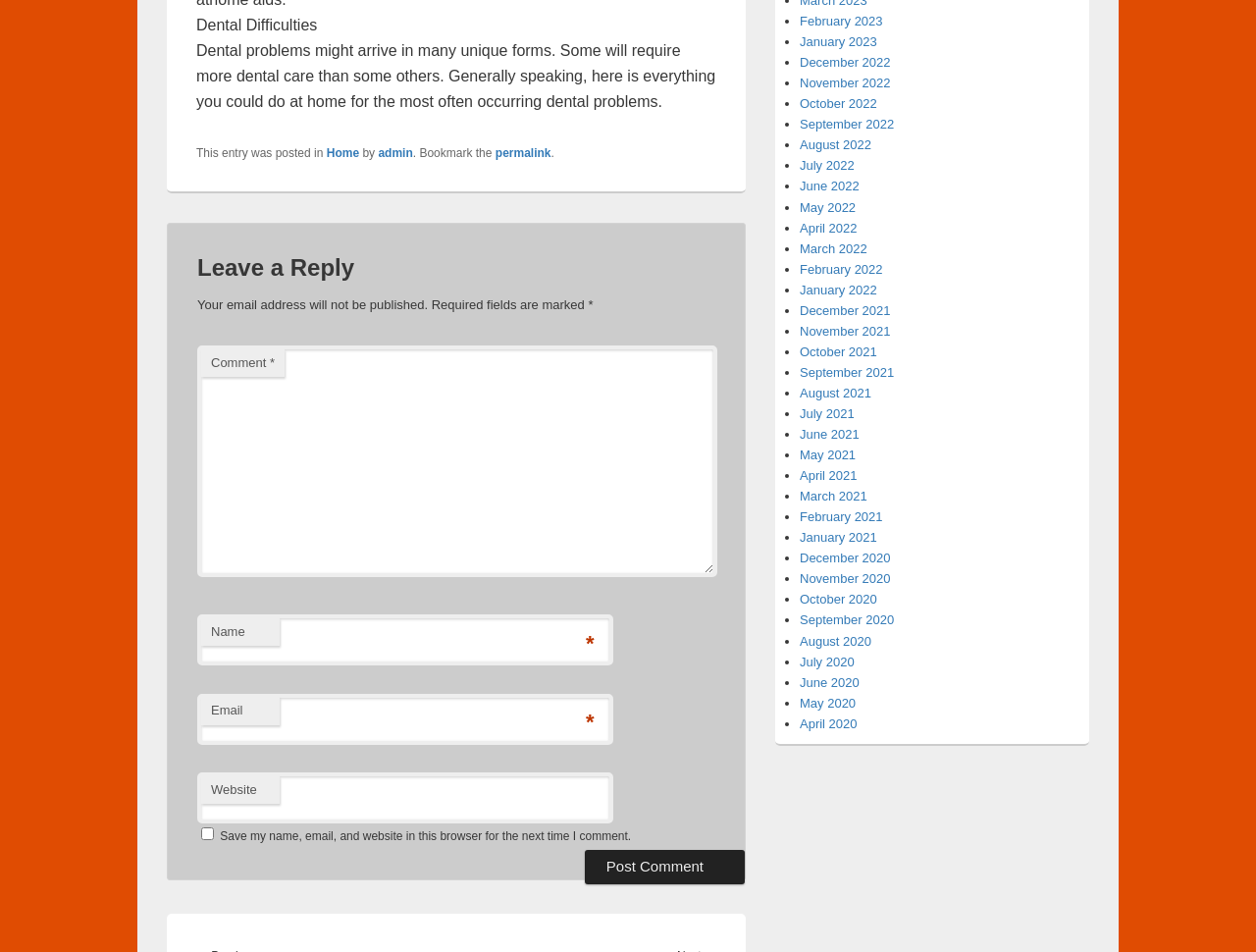Please specify the bounding box coordinates of the area that should be clicked to accomplish the following instruction: "Enter your name". The coordinates should consist of four float numbers between 0 and 1, i.e., [left, top, right, bottom].

None